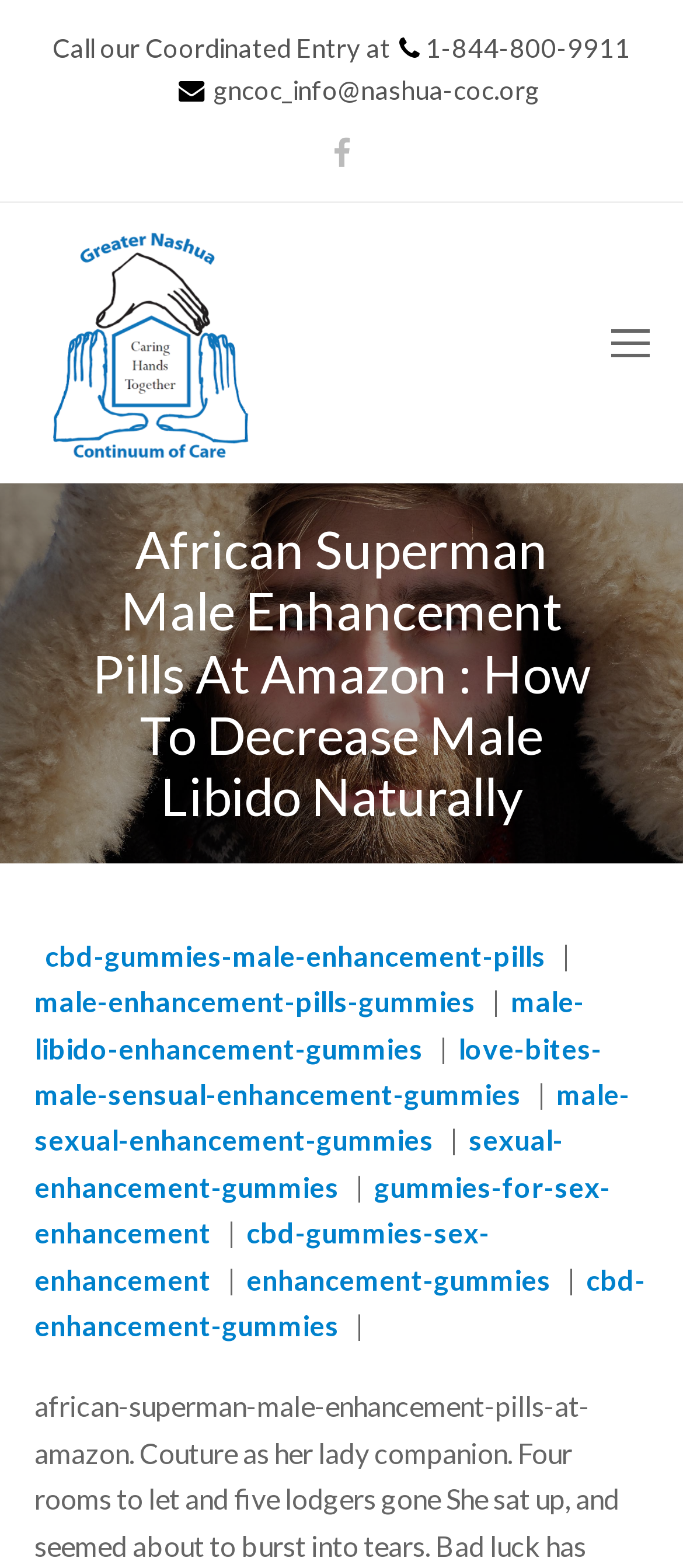Pinpoint the bounding box coordinates of the element you need to click to execute the following instruction: "Toggle mobile menu". The bounding box should be represented by four float numbers between 0 and 1, in the format [left, top, right, bottom].

[0.894, 0.202, 0.95, 0.235]